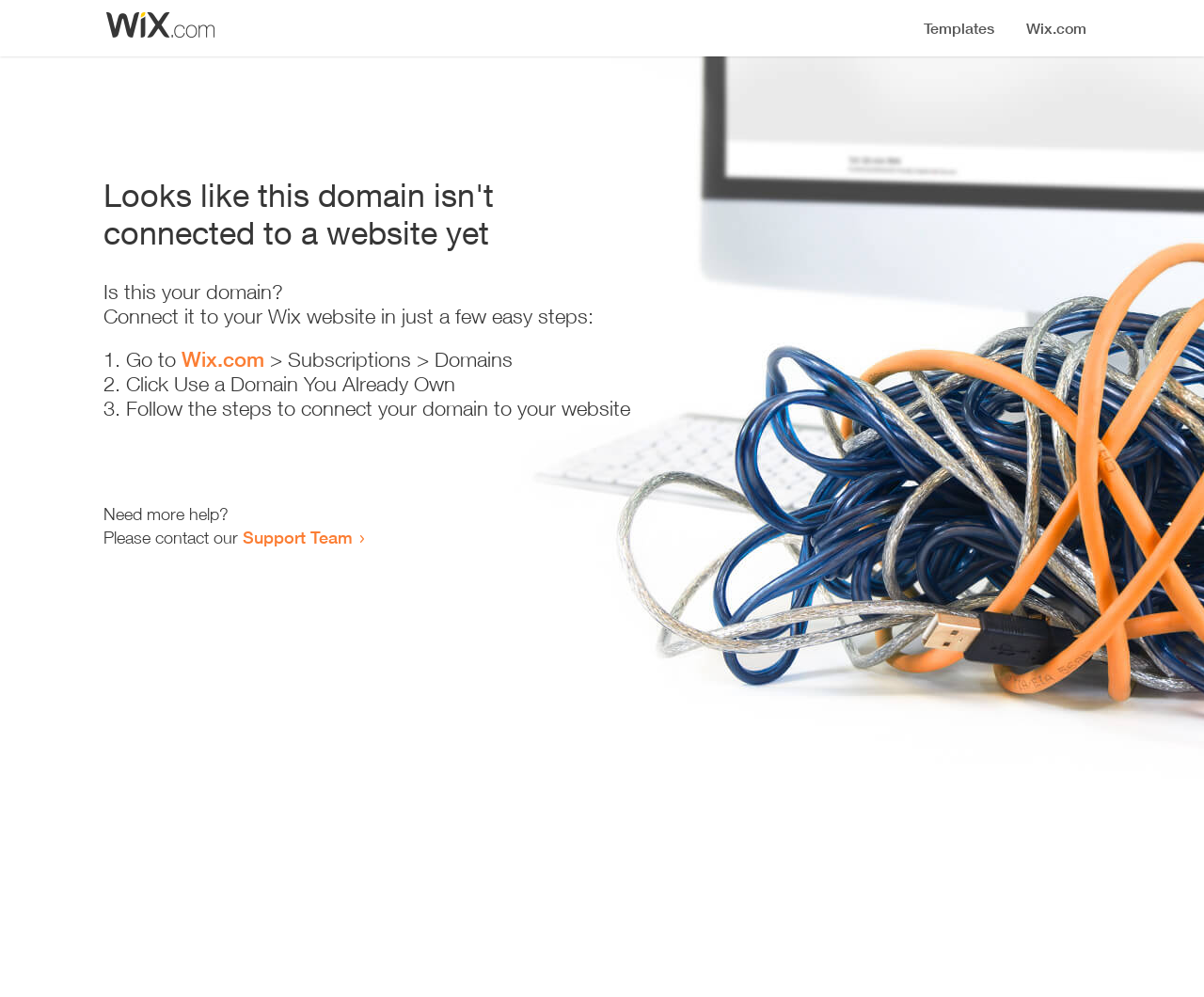Respond to the following question using a concise word or phrase: 
Is this webpage related to Wix?

Yes